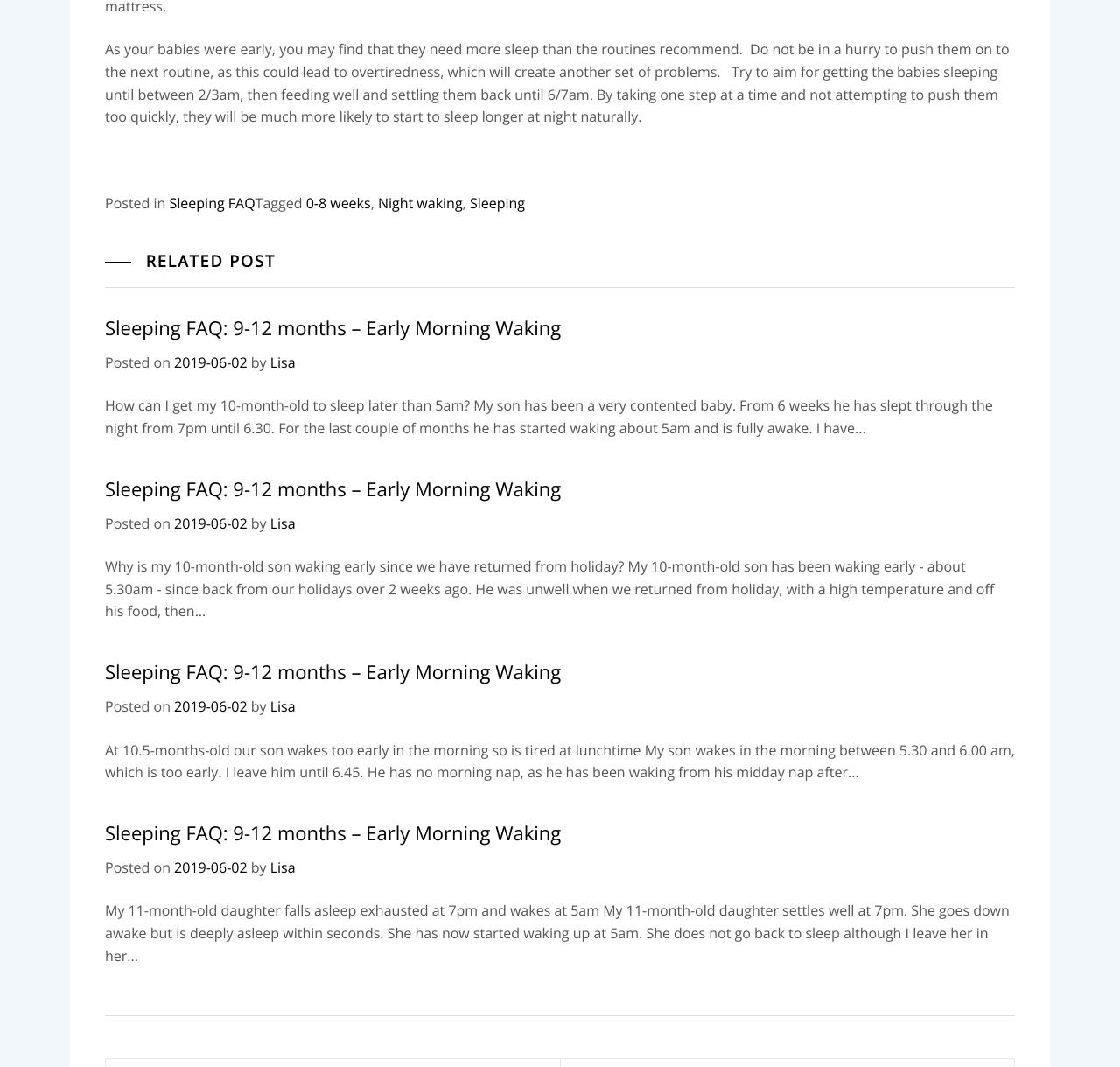What is the time range of the babies' waking up?
Please analyze the image and answer the question with as much detail as possible.

After analyzing the webpage, I found that the time range of the babies' waking up is mentioned in several related posts, and the common time range is between 5:30 and 6:00 am.